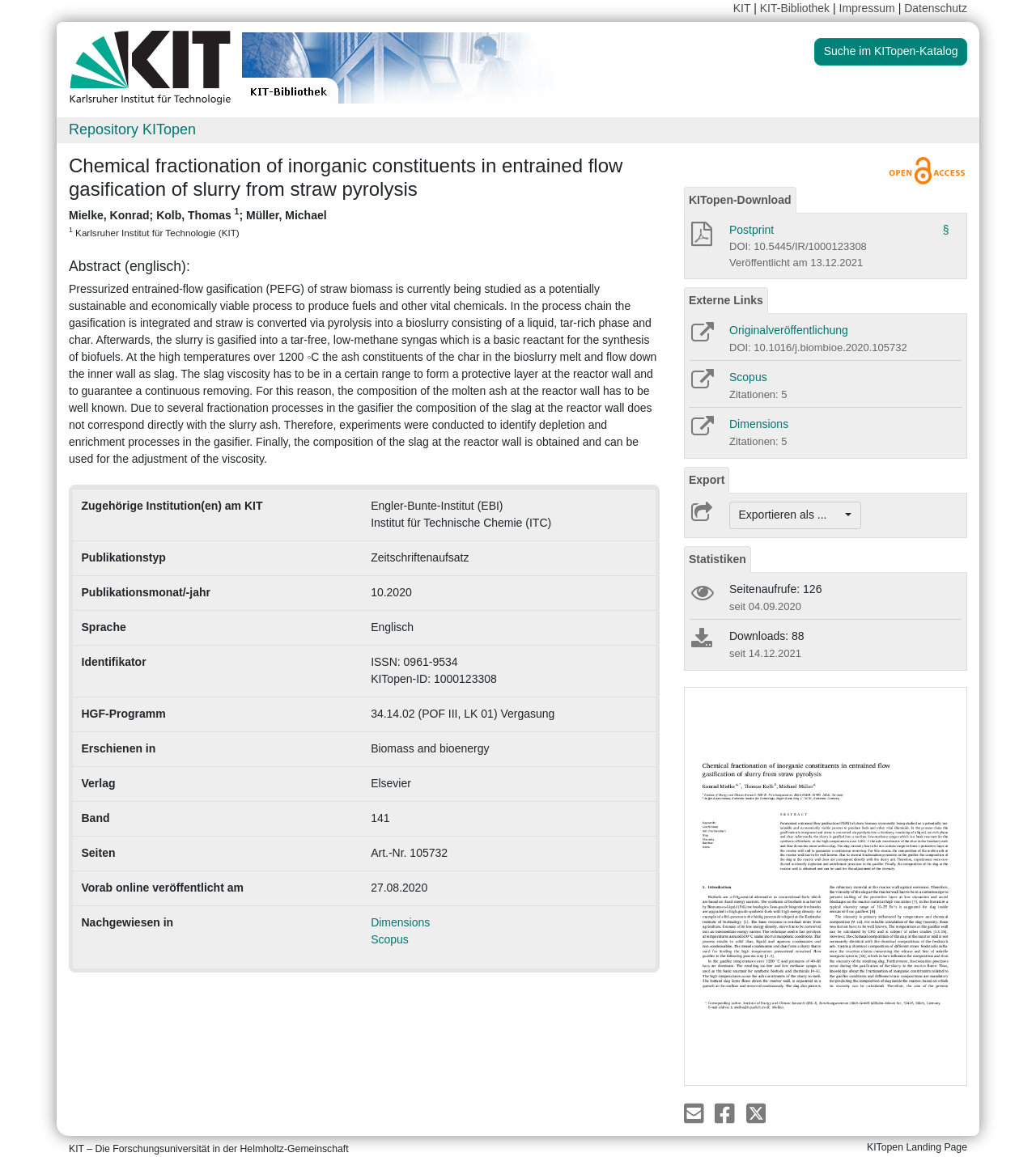What is the language of the publication?
Using the image, provide a concise answer in one word or a short phrase.

Englisch